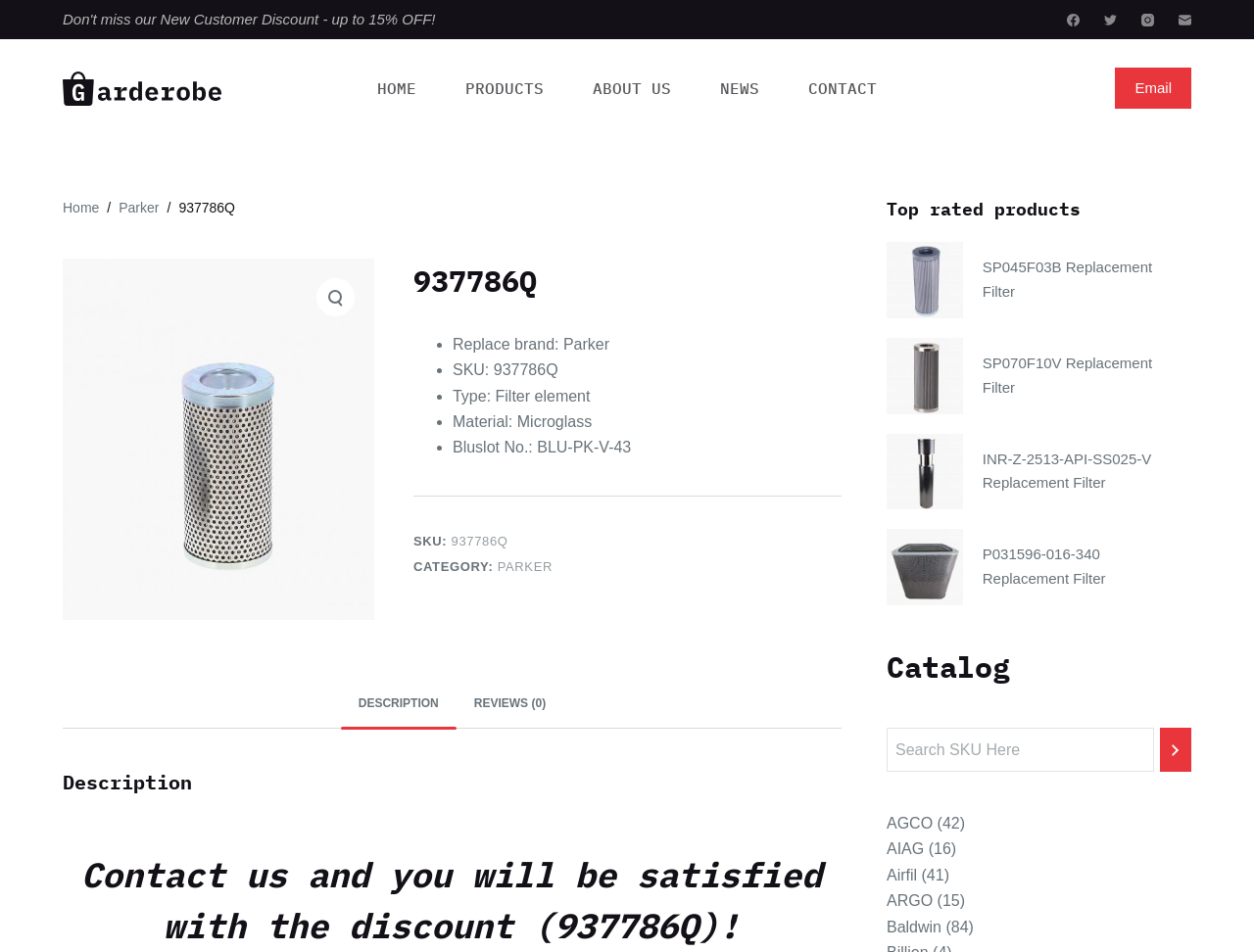Answer the question with a single word or phrase: 
What is the brand of the replacement filter?

Parker